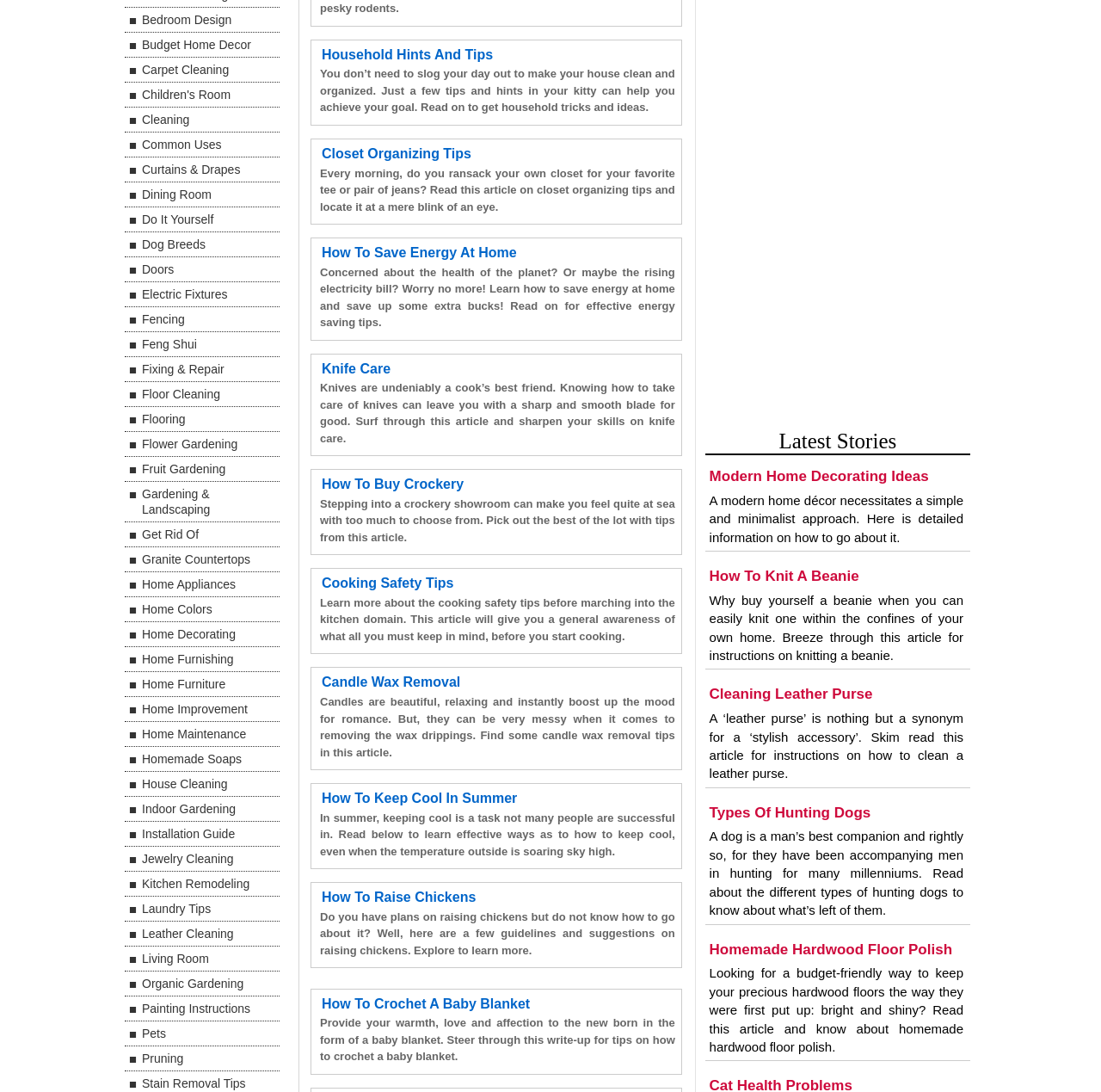Identify and provide the bounding box coordinates of the UI element described: "Home Furnishing". The coordinates should be formatted as [left, top, right, bottom], with each number being a float between 0 and 1.

[0.113, 0.593, 0.254, 0.616]